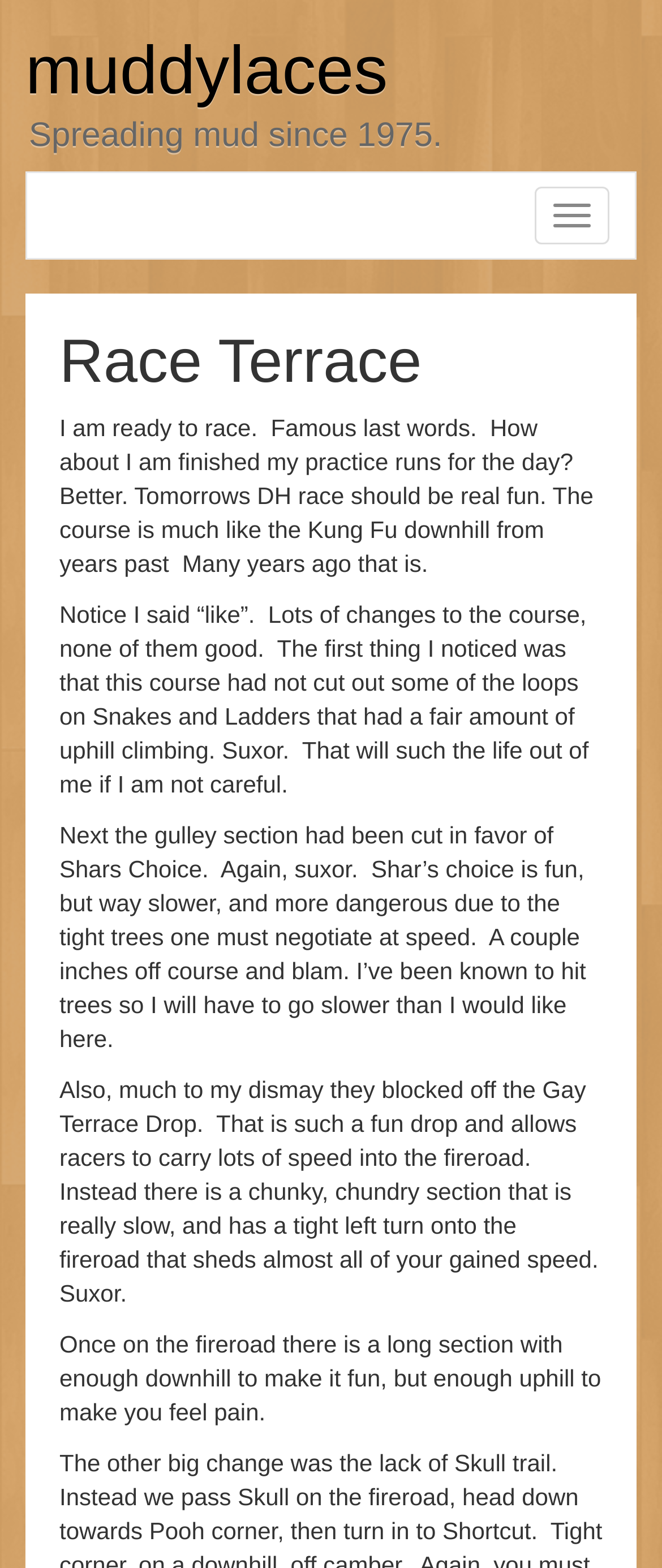What type of race is mentioned in the text?
Answer with a single word or phrase, using the screenshot for reference.

DH race